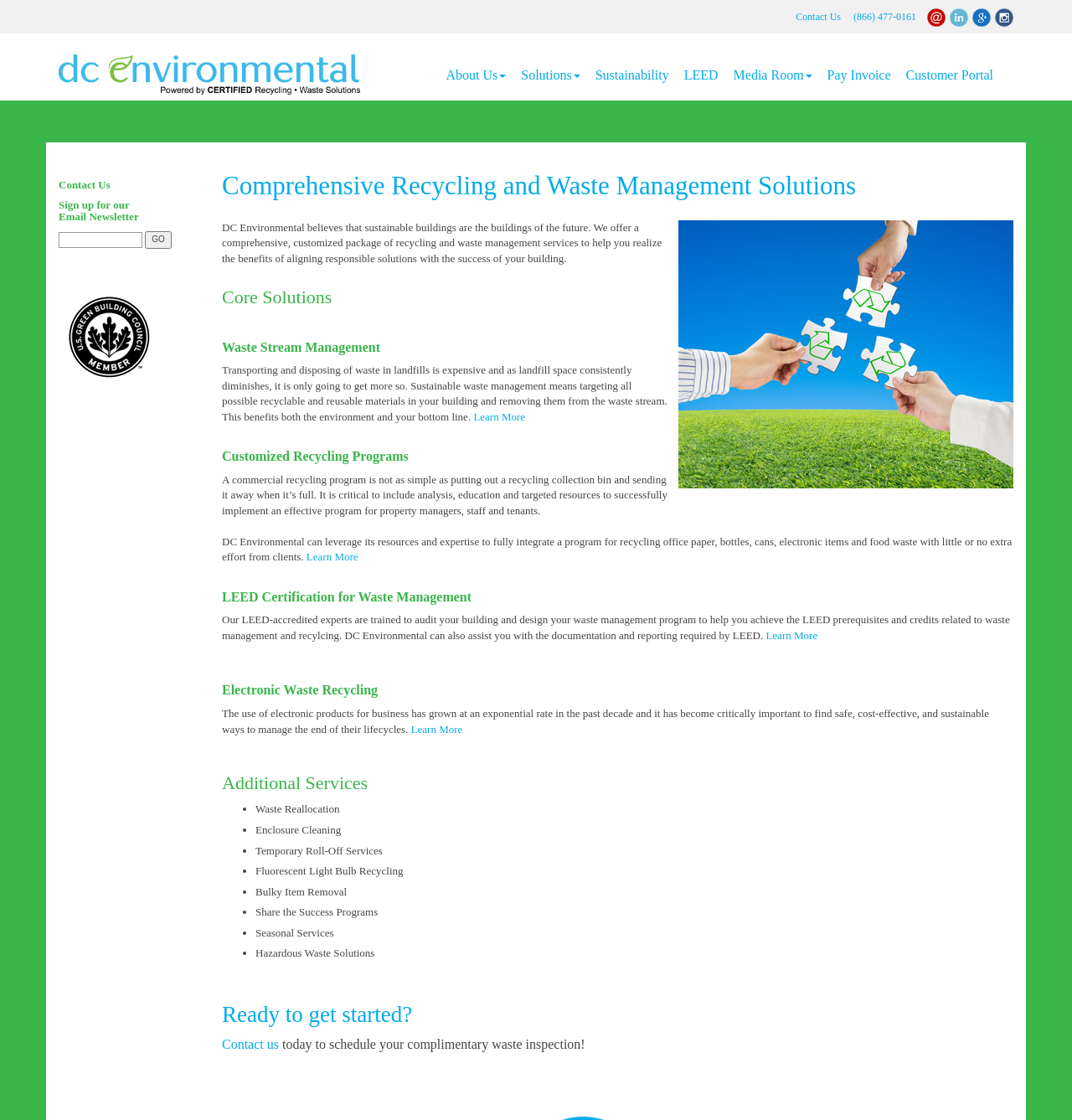What is the benefit of sustainable waste management?
Give a comprehensive and detailed explanation for the question.

I found the benefit of sustainable waste management by reading the static text element with the content 'This benefits both the environment and your bottom line.' which is located below the 'Waste Stream Management' heading.